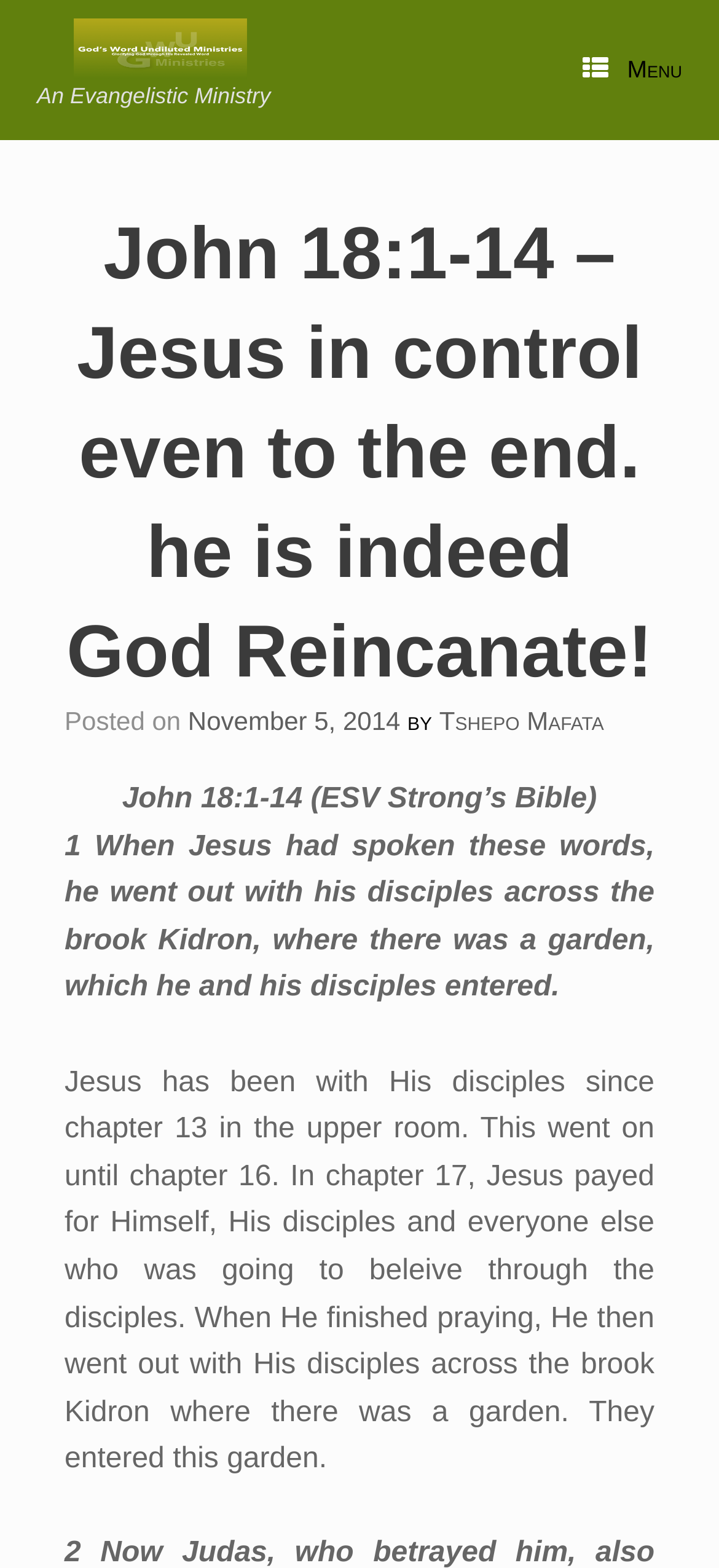When was the article posted?
Please provide a comprehensive answer based on the contents of the image.

The date of the article can be found by looking at the link 'November 5, 2014' which is located below the heading 'John 18:1-14 – Jesus in control even to the end. he is indeed God Reincanate!' and above the static text 'John 18:1-14 (ESV Strong’s Bible)'.